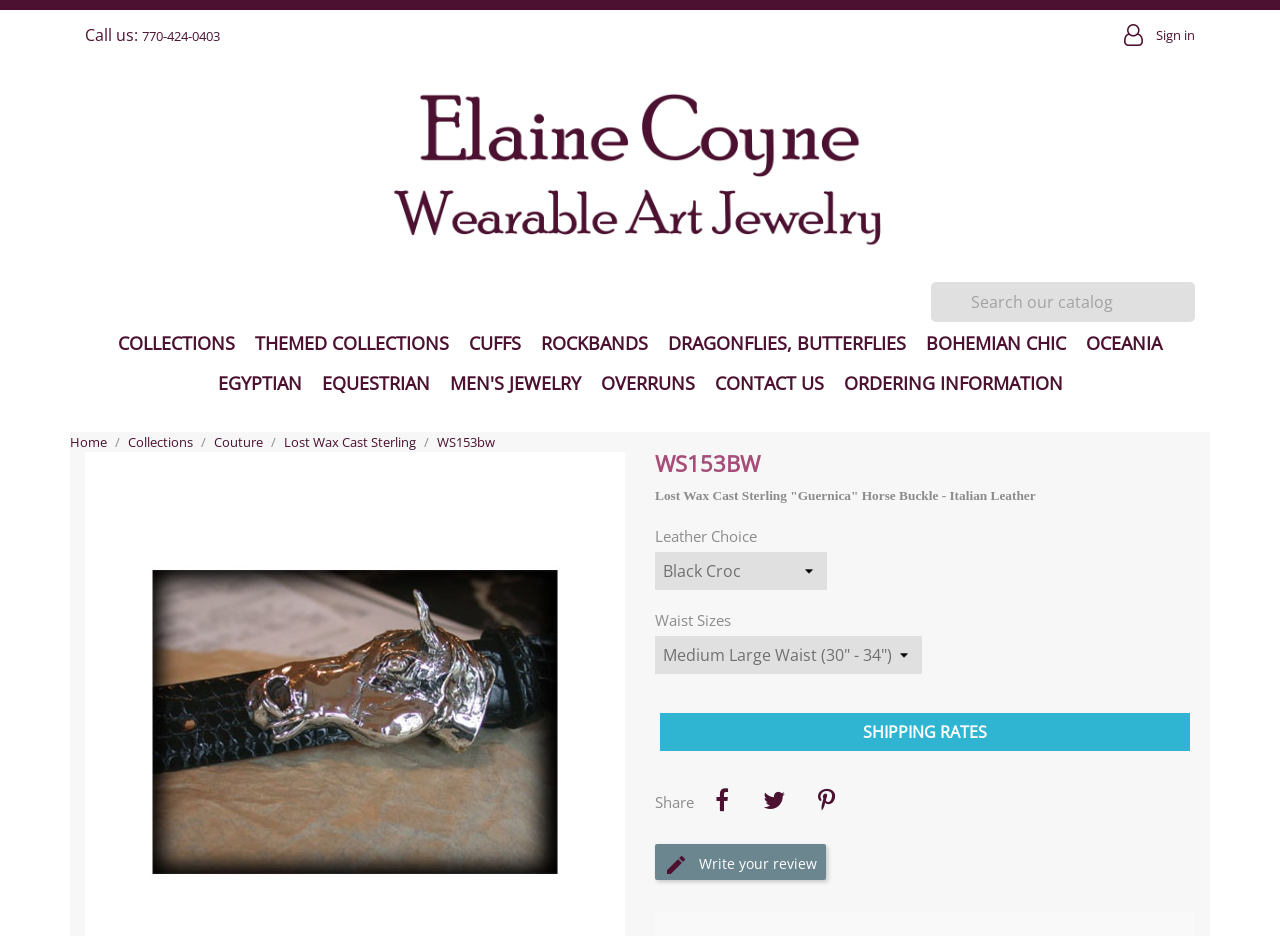Offer a meticulous description of the webpage's structure and content.

This webpage appears to be an e-commerce product page for a Lost Wax Cast Sterling "Guernica" Horse buckle on a 1 1/4" strap by Elaine Coyne. At the top, there is a header section with a phone number, a sign-in link, and a search bar. Below the header, there is a navigation menu with links to various collections, including CUFFS, ROCKBANDS, and EQUESTRIAN.

The main content of the page is divided into two sections. On the left, there is a product image, and on the right, there is a product description and details section. The product description section has a heading "WS153BW" and a paragraph of text describing the product. Below the product description, there are options to select leather choice and waist size from dropdown menus.

Further down the page, there is a link to SHIPPING RATES and a section to share the product on social media. There is also a button to write a review of the product.

At the very bottom of the page, there are links to other pages, including Home, Collections, Couture, and Lost Wax Cast Sterling.